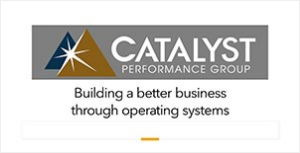What color is the triangular shape in the logo?
Provide a well-explained and detailed answer to the question.

The logo incorporates a geometric design with a triangular shape in gold and blue, accompanied by a starburst symbol, suggesting innovation and direction.